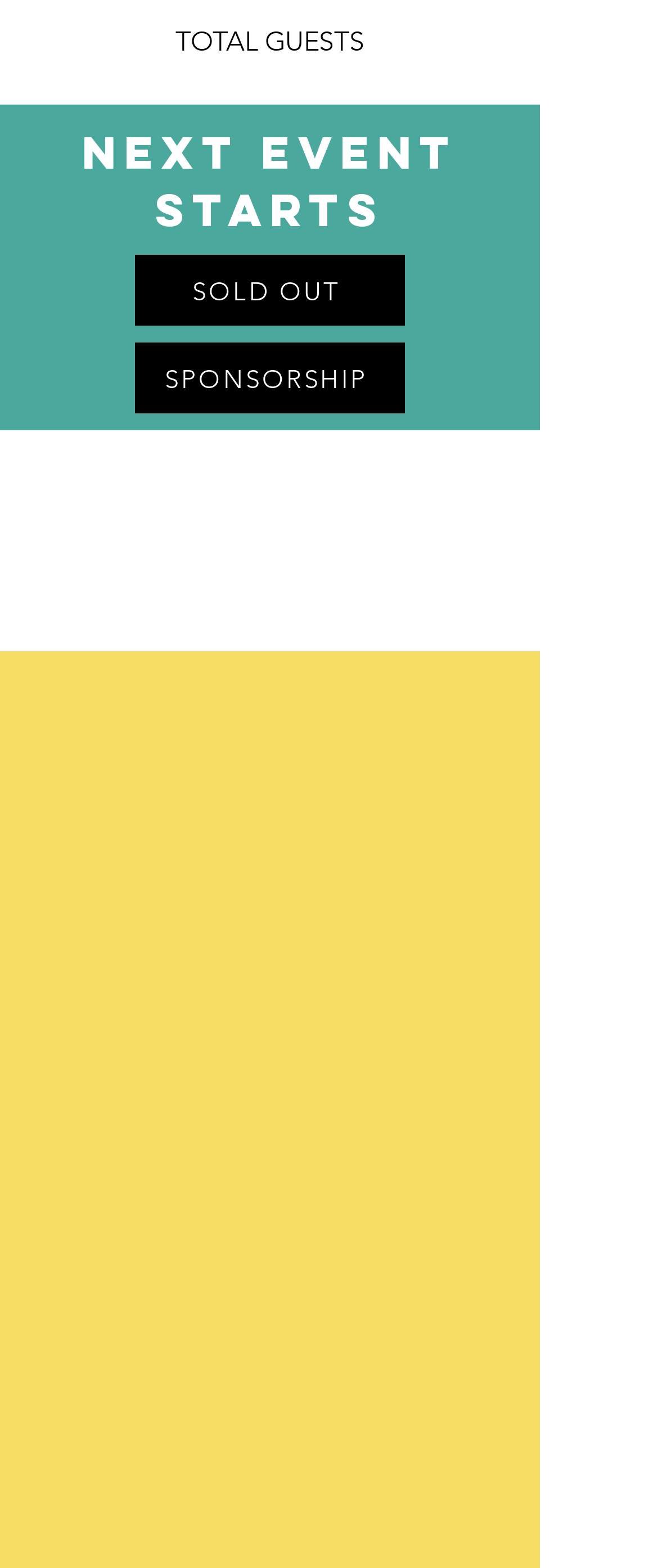What is the contact person's name?
Look at the screenshot and provide an in-depth answer.

The contact person's name can be found by looking at the static text element with the text 'Shantelle Canzanese' which is located below the 'Contact' static text element.